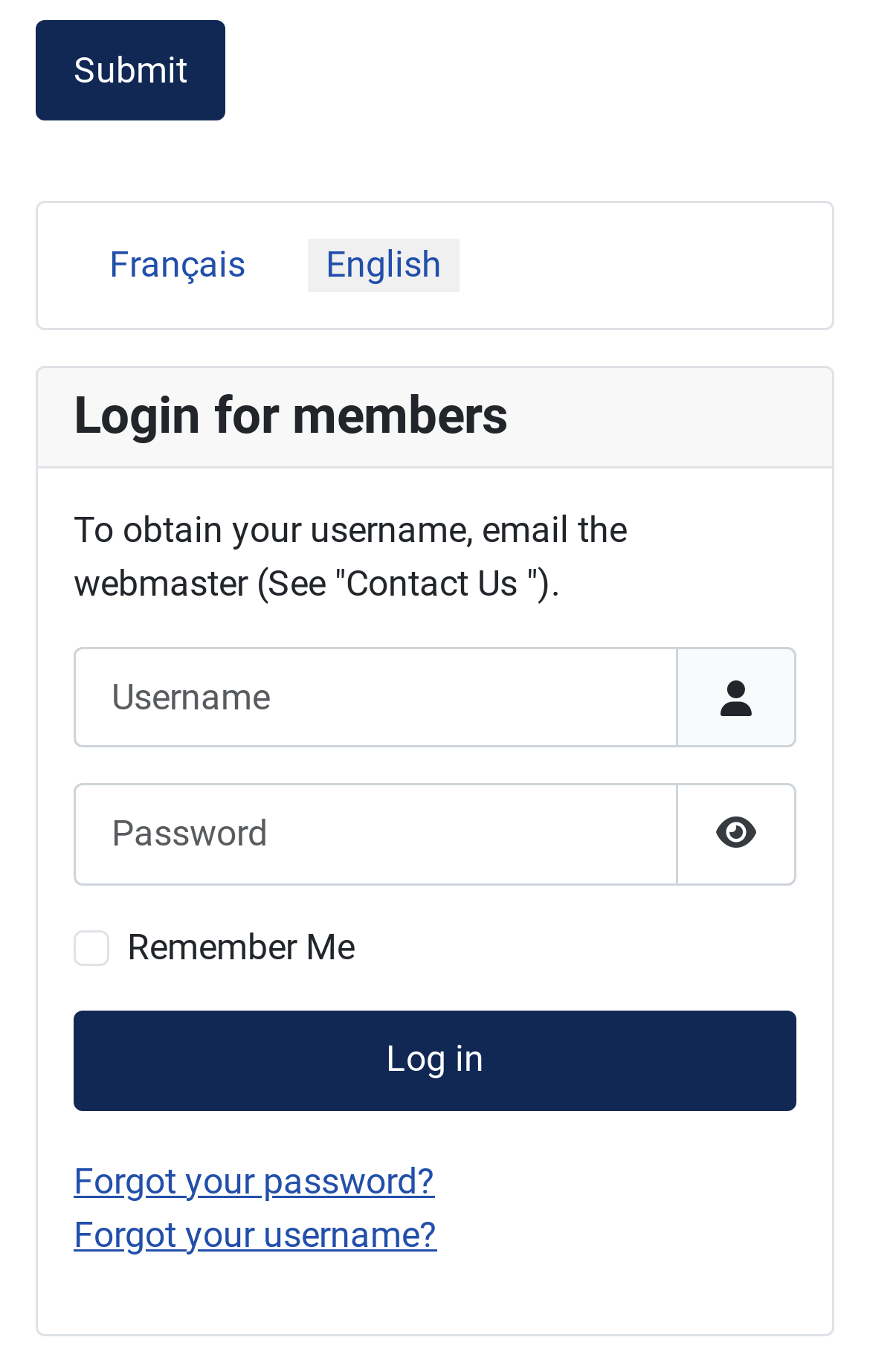Provide a brief response to the question below using one word or phrase:
What is the purpose of this webpage?

Login for members